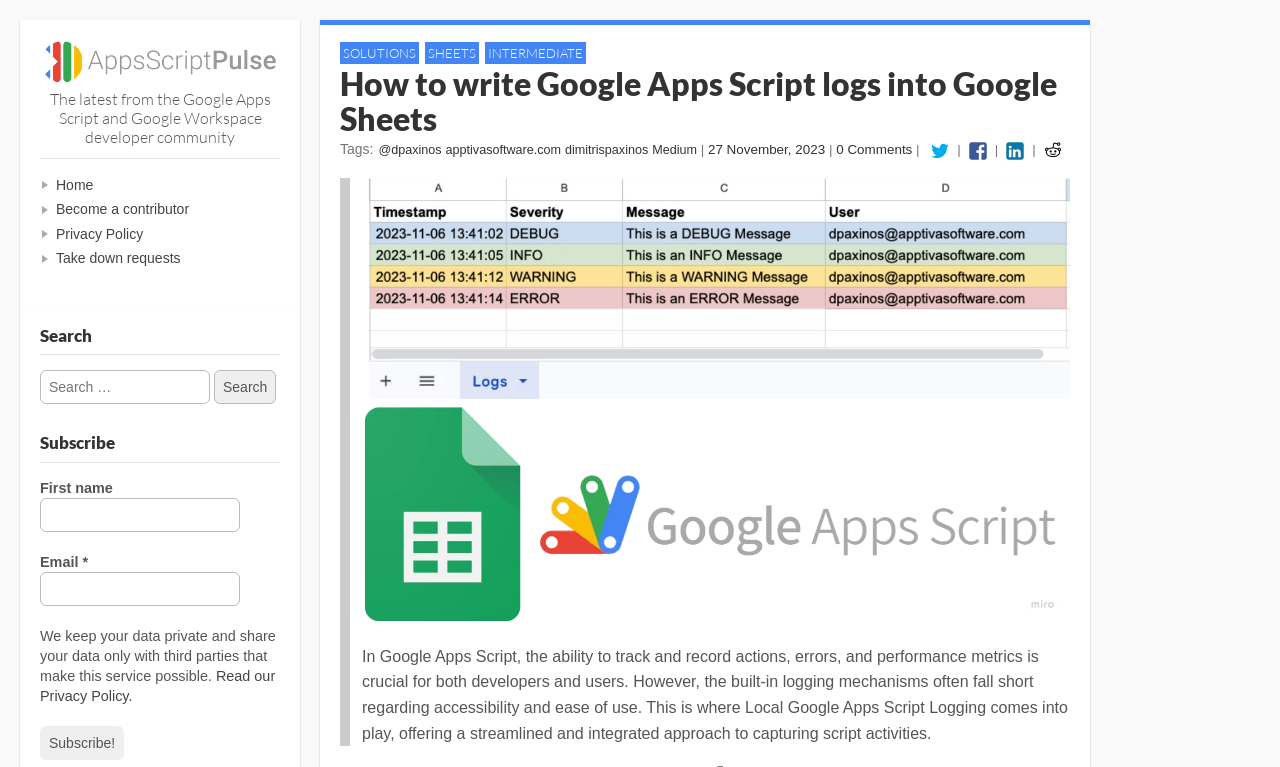Determine the bounding box coordinates of the clickable element to achieve the following action: 'Search for something'. Provide the coordinates as four float values between 0 and 1, formatted as [left, top, right, bottom].

[0.031, 0.483, 0.219, 0.527]